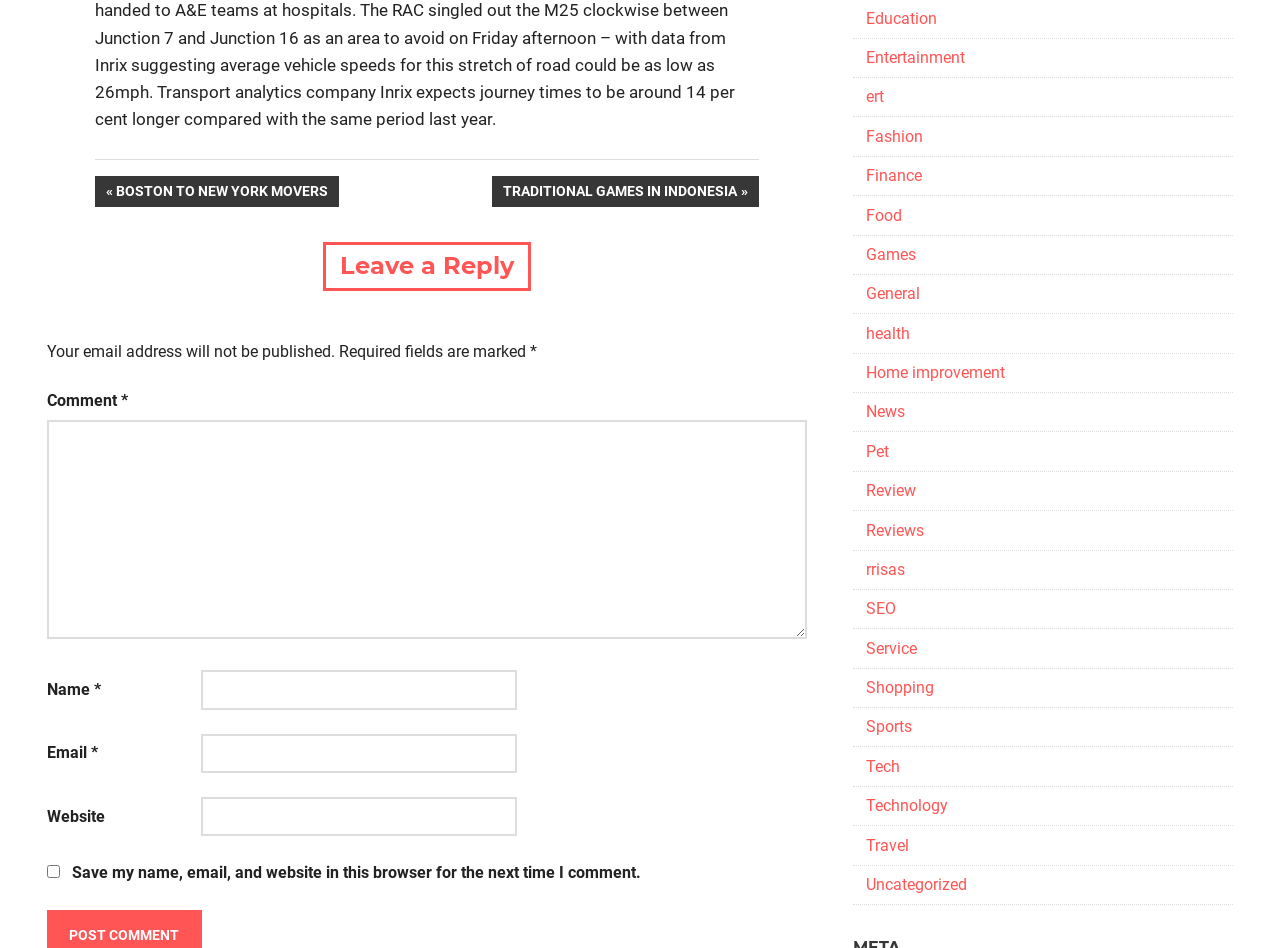Give a short answer to this question using one word or a phrase:
What is the purpose of the section with the heading 'Leave a Reply'?

To comment on a post